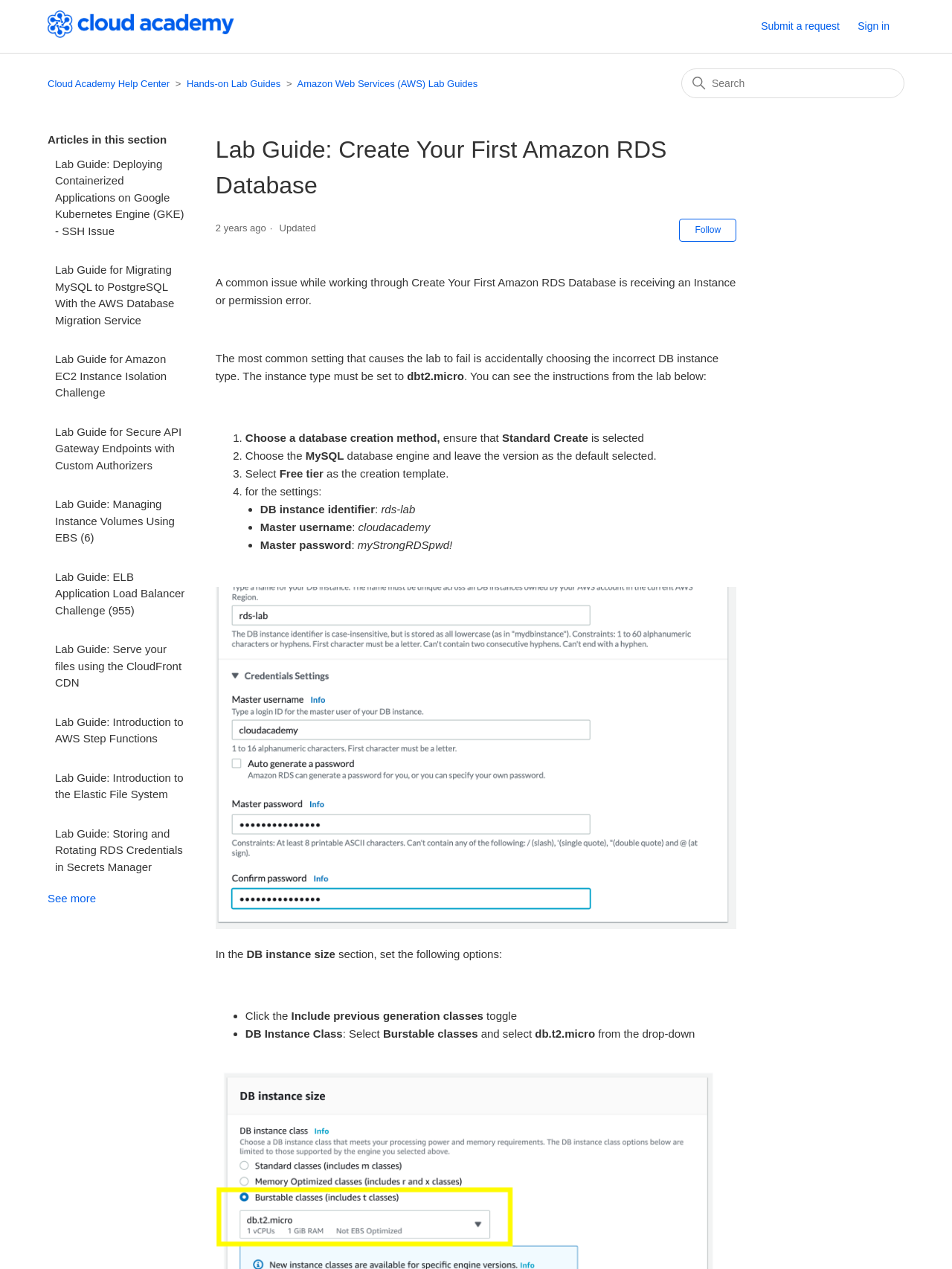Please determine the headline of the webpage and provide its content.

Lab Guide: Create Your First Amazon RDS Database